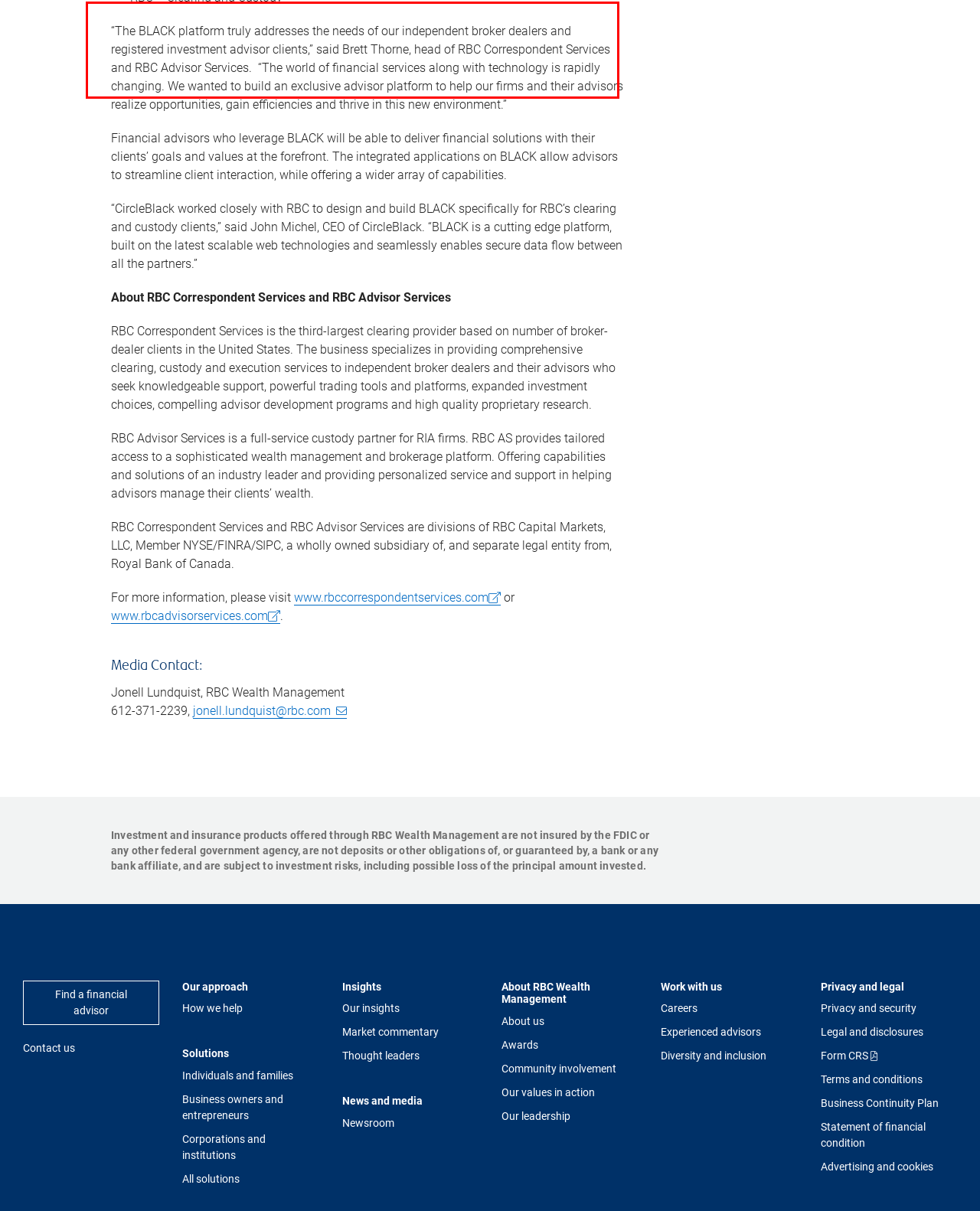Within the screenshot of the webpage, locate the red bounding box and use OCR to identify and provide the text content inside it.

“The BLACK platform truly addresses the needs of our independent broker dealers and registered investment advisor clients,” said Brett Thorne, head of RBC Correspondent Services and RBC Advisor Services. “The world of financial services along with technology is rapidly changing. We wanted to build an exclusive advisor platform to help our firms and their advisors realize opportunities, gain efficiencies and thrive in this new environment.”